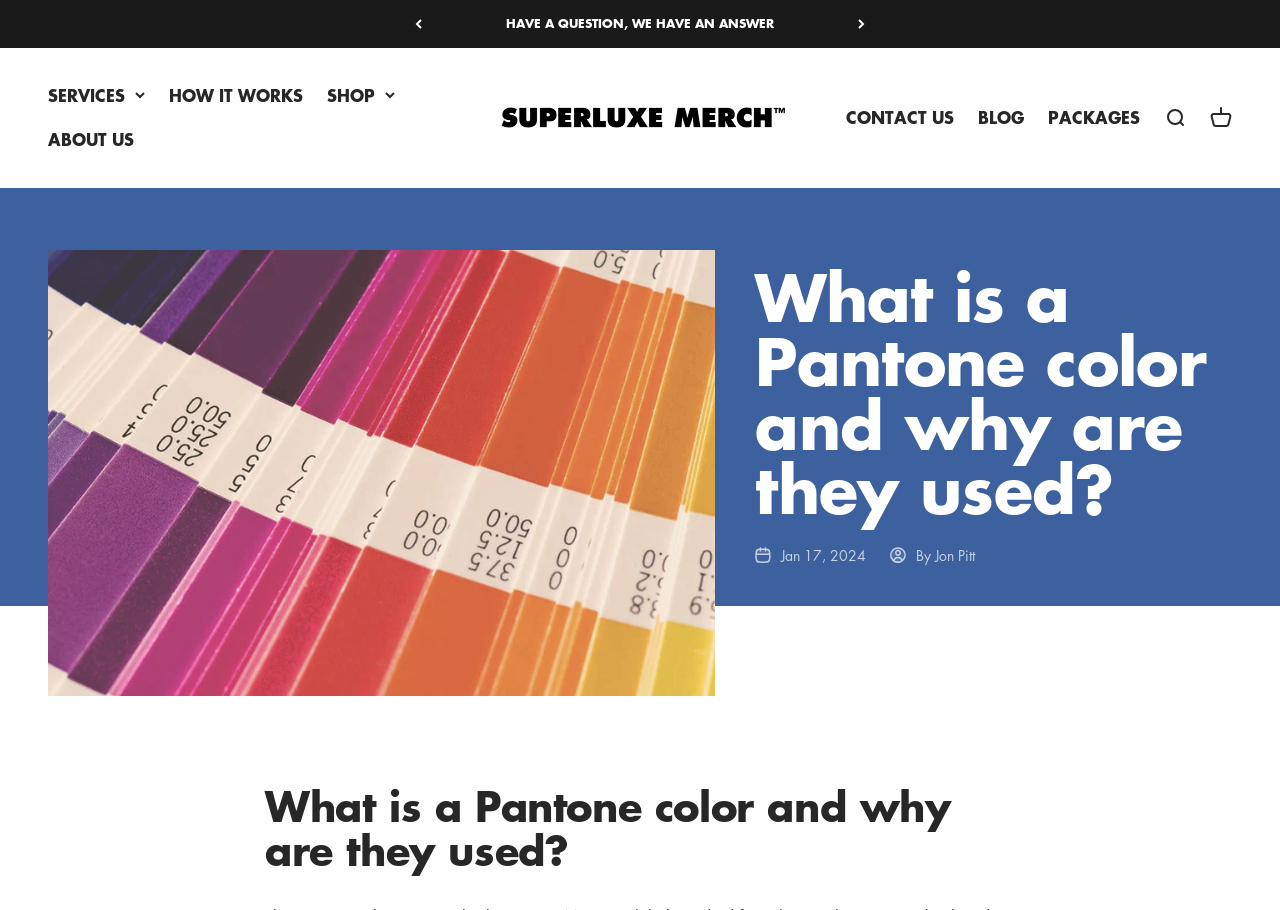Locate the bounding box coordinates of the element's region that should be clicked to carry out the following instruction: "View 'CONTACT US'". The coordinates need to be four float numbers between 0 and 1, i.e., [left, top, right, bottom].

[0.661, 0.114, 0.745, 0.142]